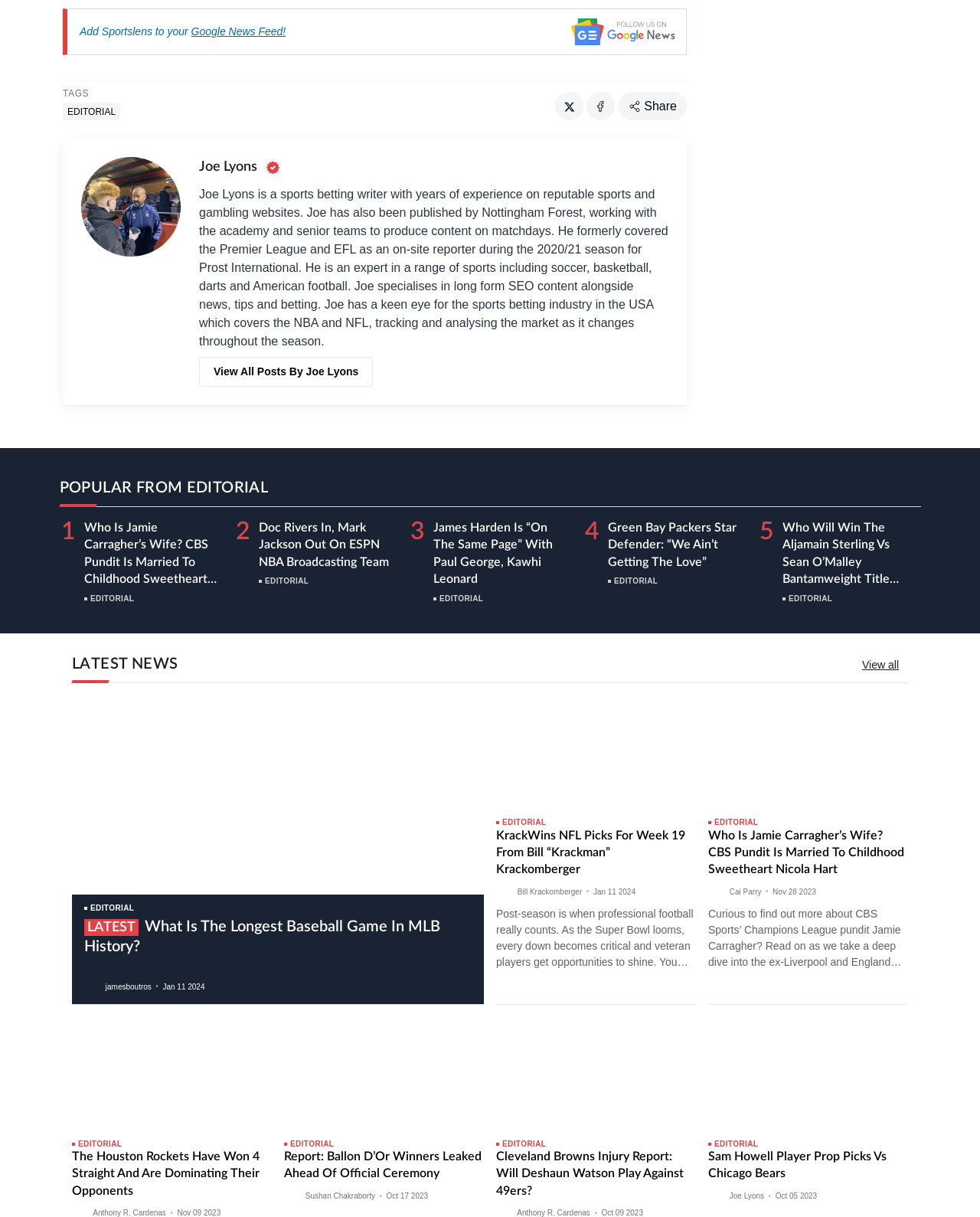Please find the bounding box coordinates of the clickable region needed to complete the following instruction: "Check out the latest news". The bounding box coordinates must consist of four float numbers between 0 and 1, i.e., [left, top, right, bottom].

[0.064, 0.538, 0.936, 0.561]